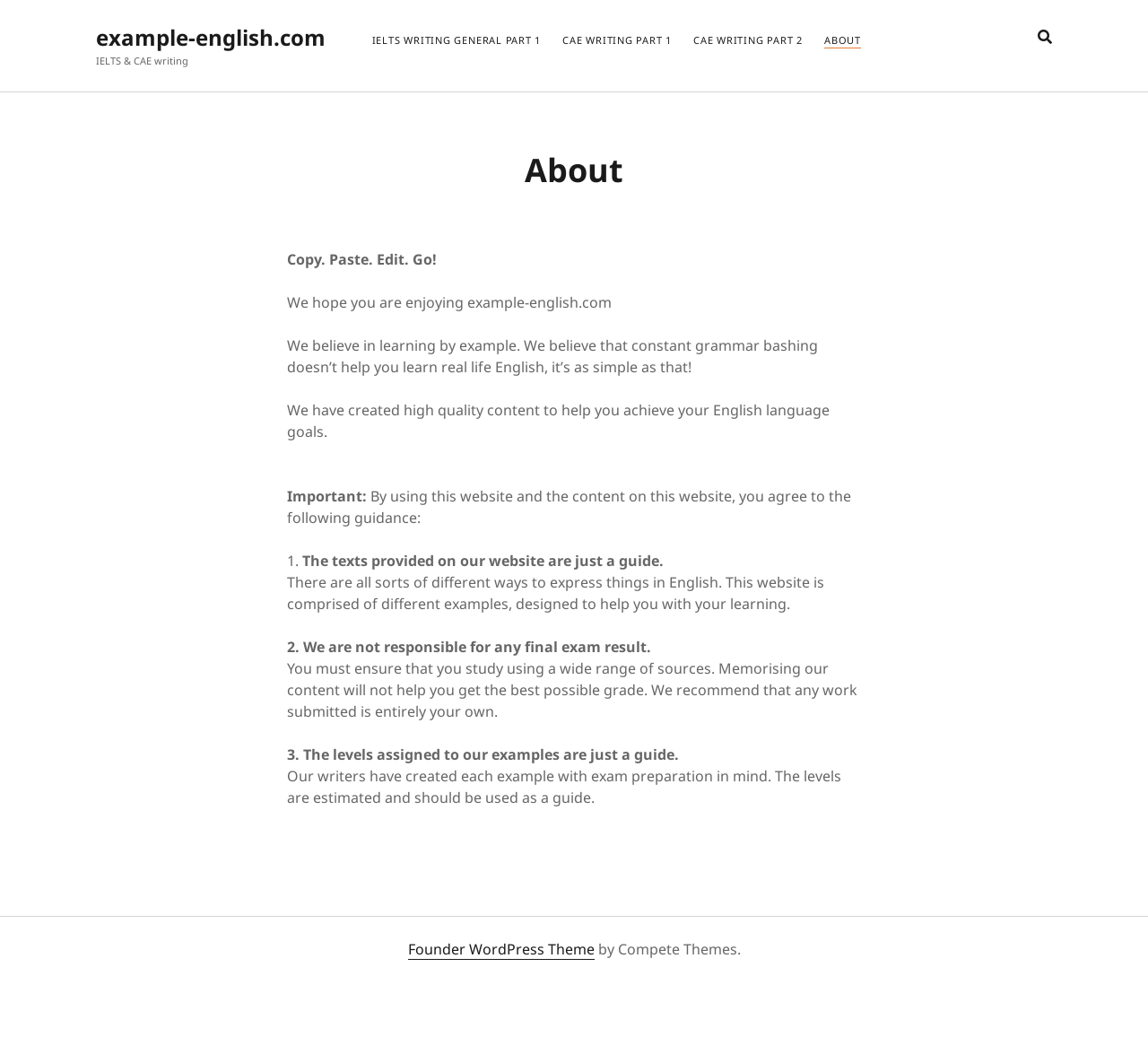What is the level of the examples on the website?
Please provide a detailed answer to the question.

The levels assigned to the examples on the website are estimated, as stated in the text 'The levels assigned to our examples are just a guide. Our writers have created each example with exam preparation in mind. The levels are estimated and should be used as a guide.'